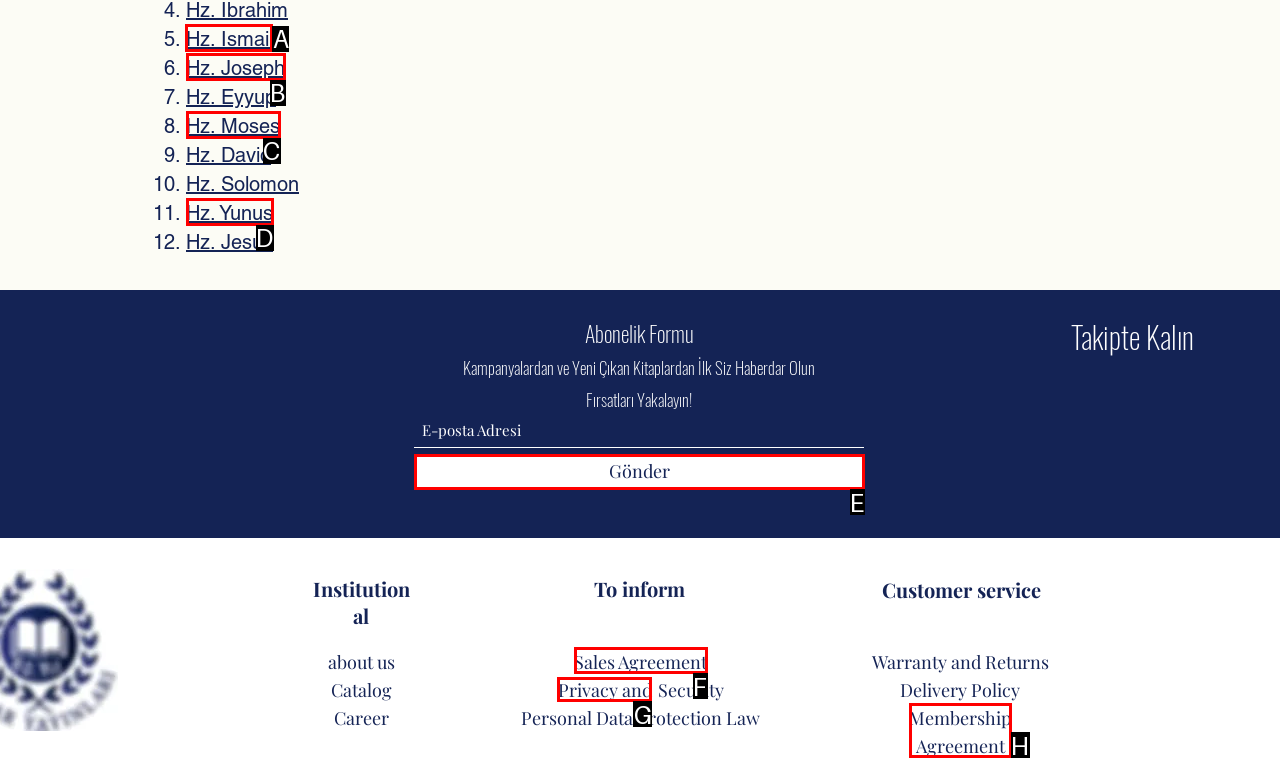Which HTML element should be clicked to perform the following task: read the speaker information
Reply with the letter of the appropriate option.

None